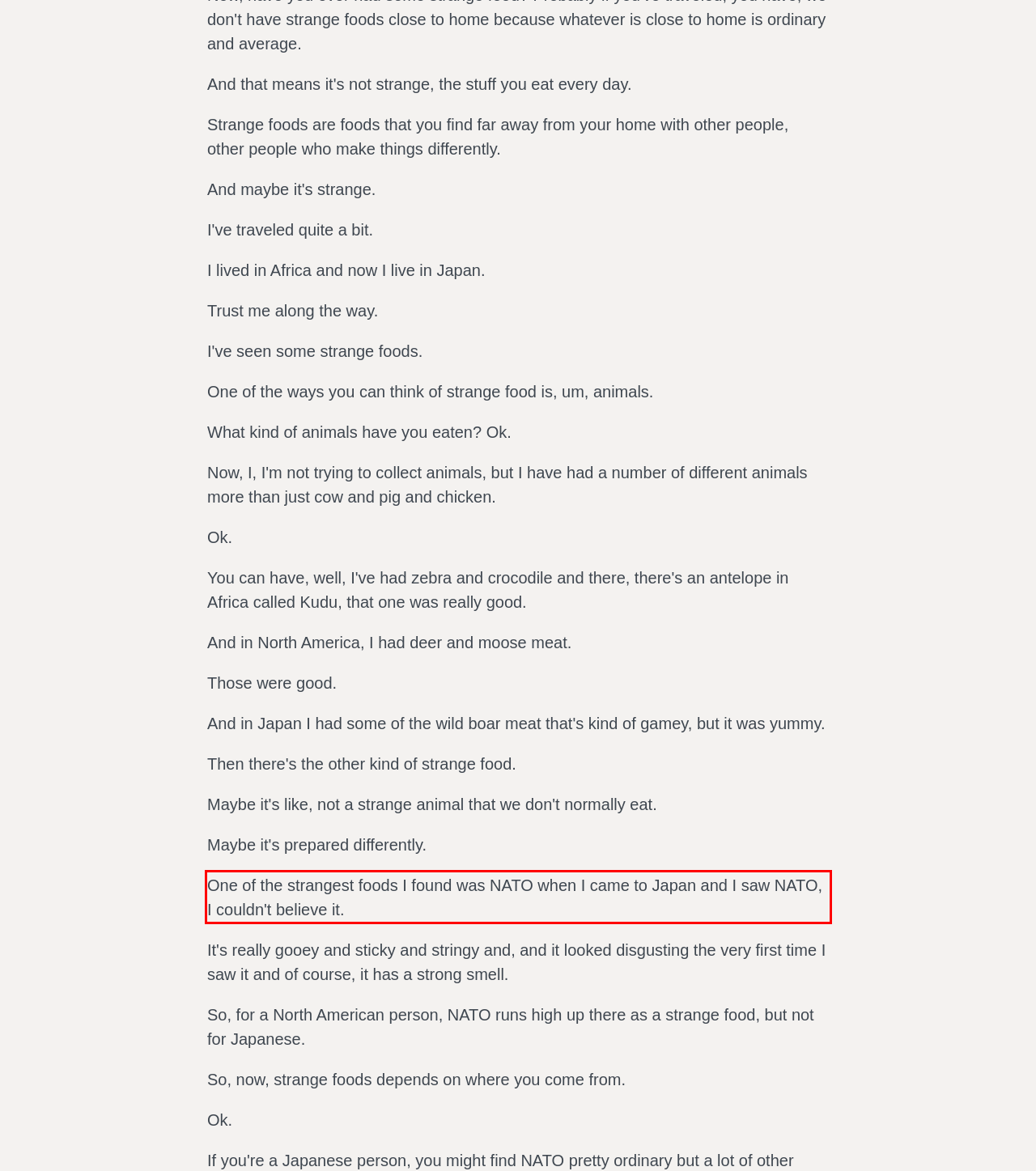There is a screenshot of a webpage with a red bounding box around a UI element. Please use OCR to extract the text within the red bounding box.

One of the strangest foods I found was NATO when I came to Japan and I saw NATO, I couldn't believe it.